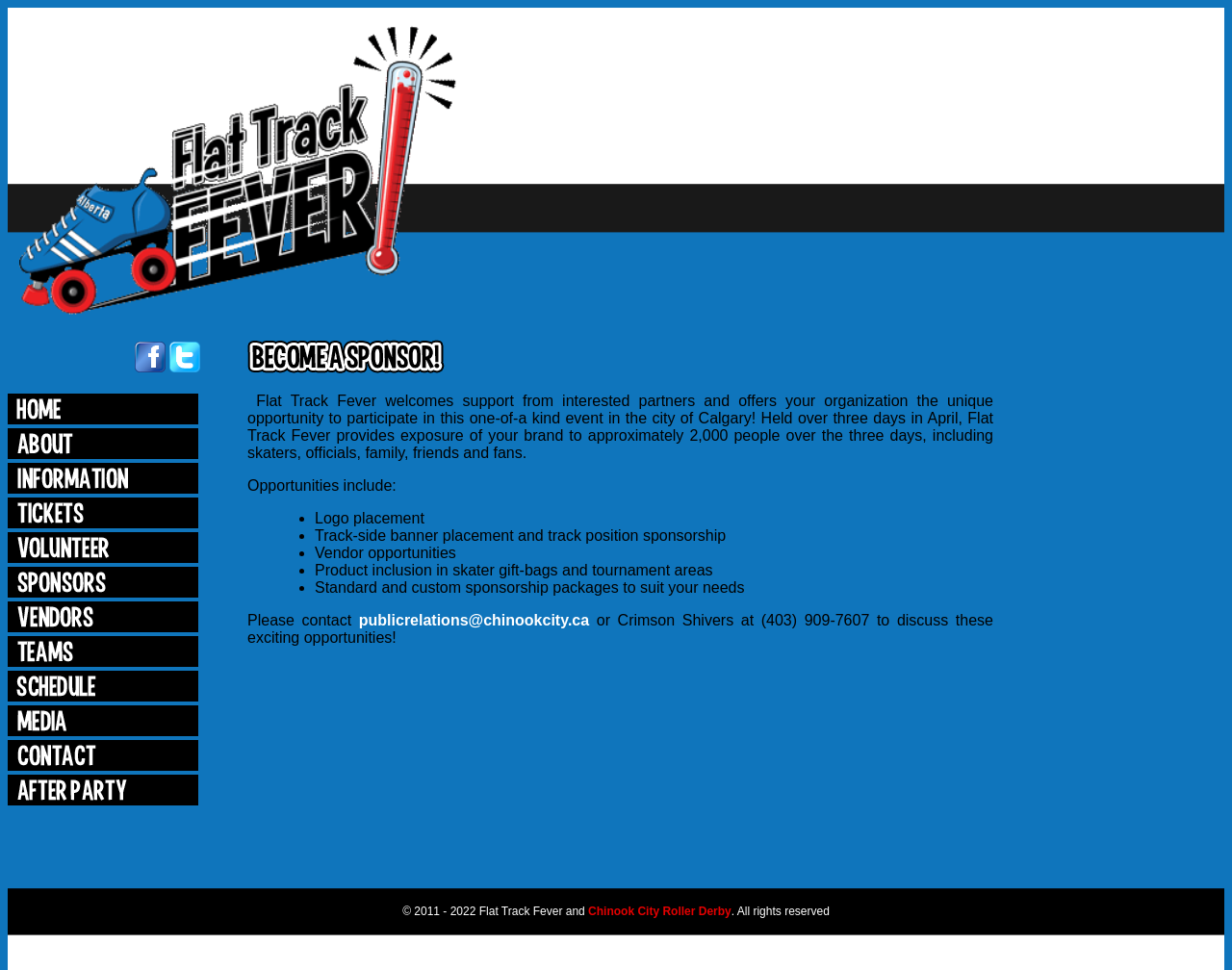Respond with a single word or phrase to the following question: What is the name of the organization associated with the event?

Chinook City Roller Derby